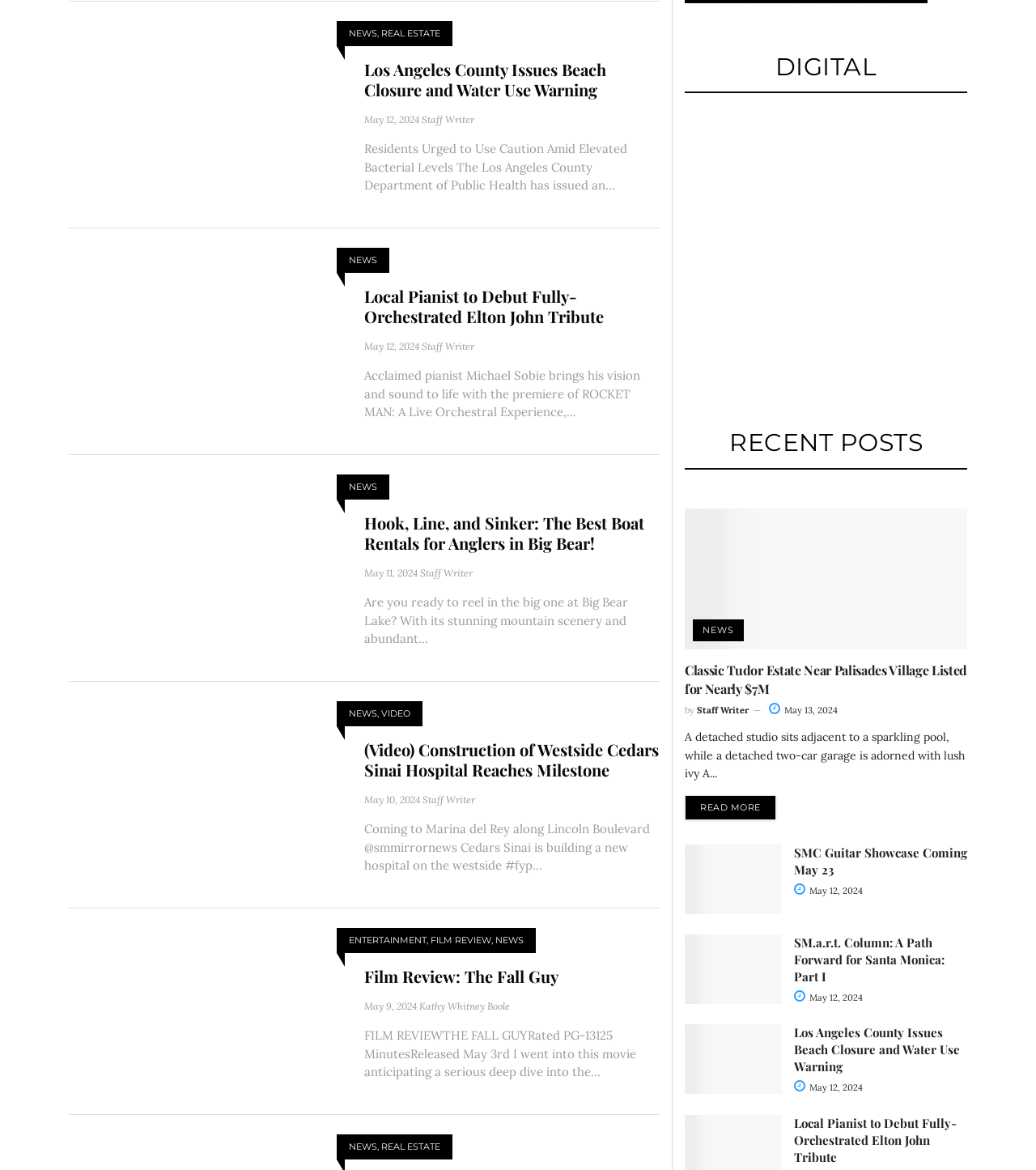Locate the bounding box coordinates of the element that should be clicked to execute the following instruction: "Check the 'SMC Guitar Showcase Coming May 23' event".

[0.661, 0.722, 0.755, 0.781]